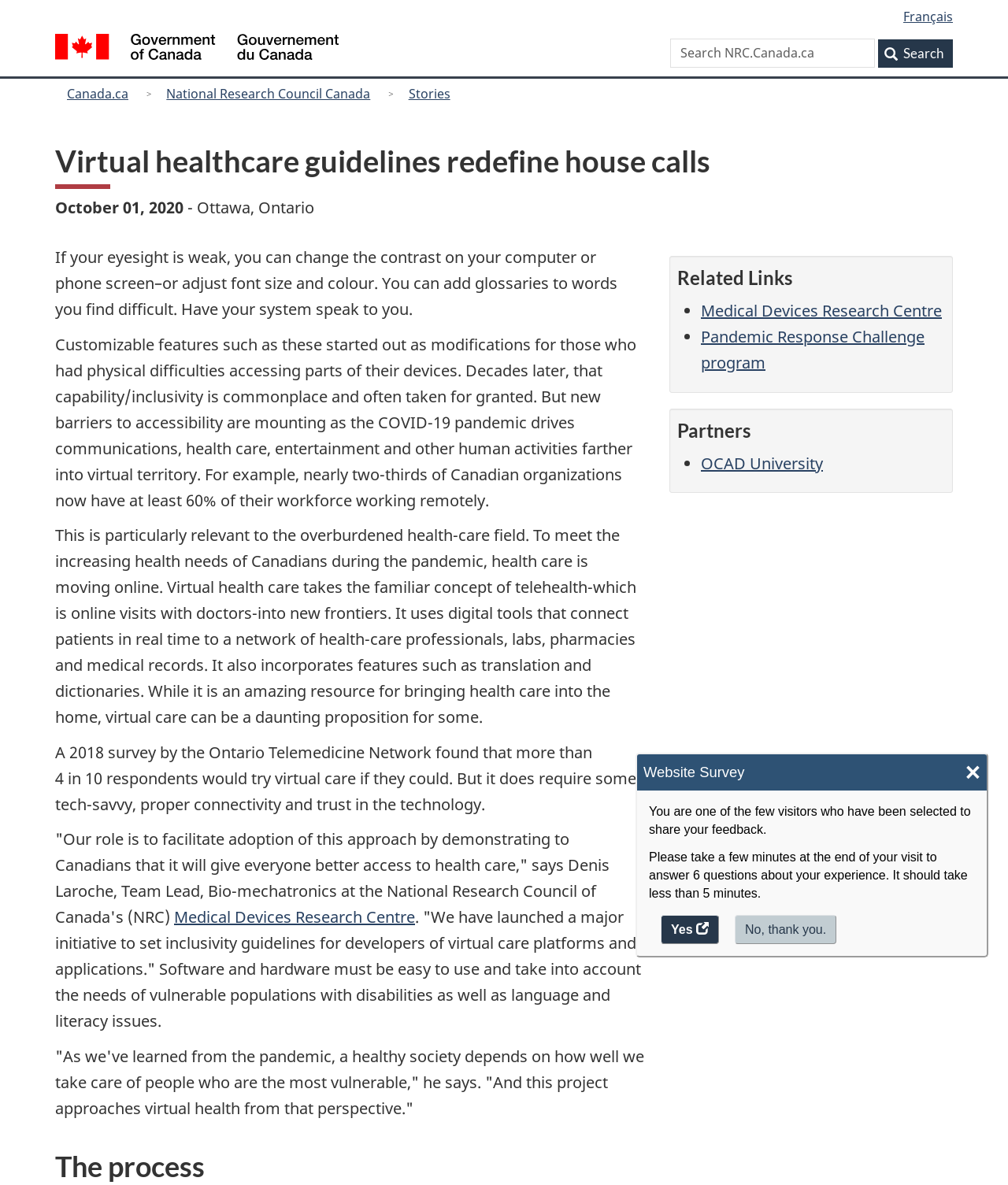Determine the bounding box coordinates of the clickable region to follow the instruction: "Search".

[0.871, 0.033, 0.945, 0.057]